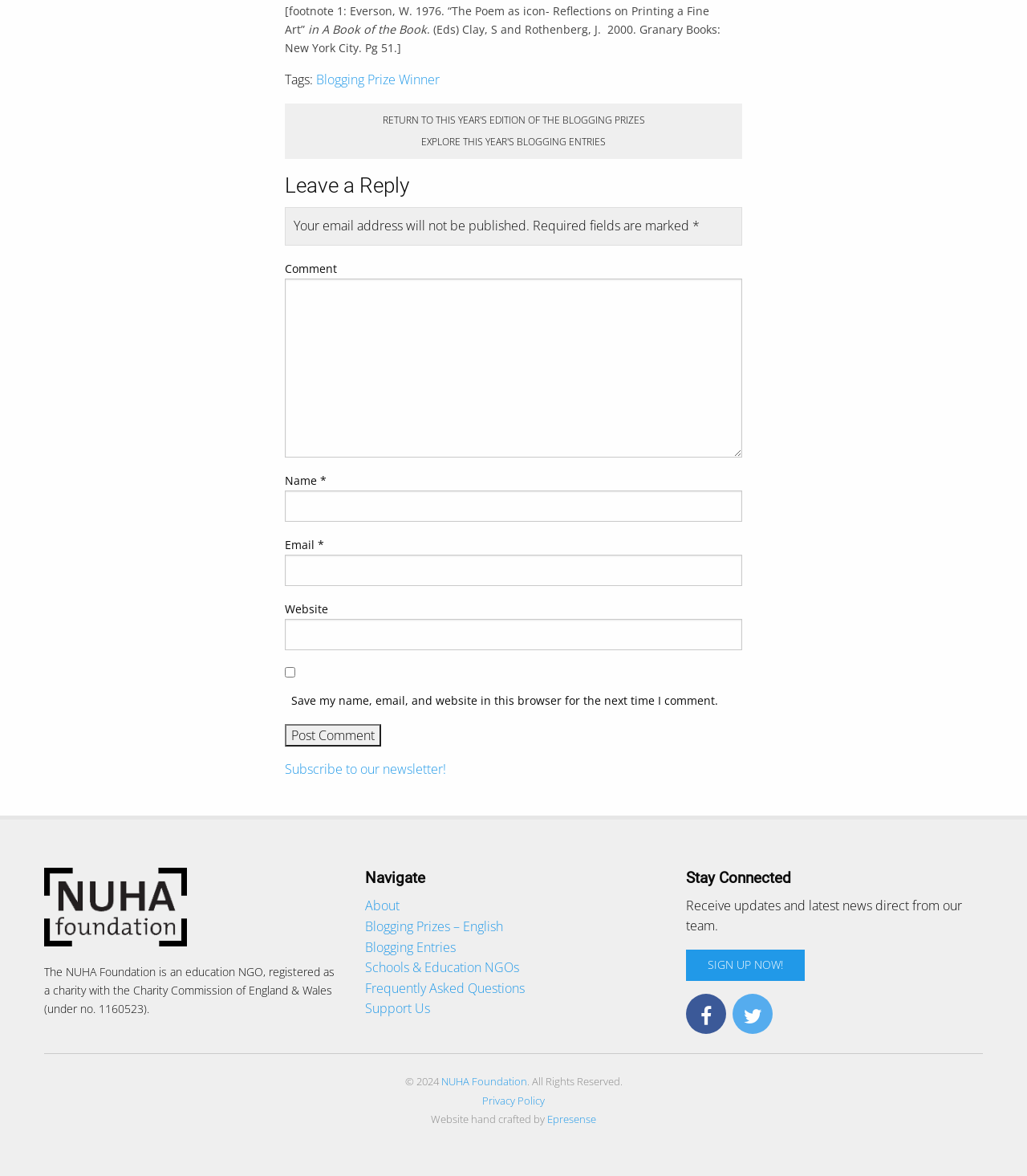From the given element description: "About", find the bounding box for the UI element. Provide the coordinates as four float numbers between 0 and 1, in the order [left, top, right, bottom].

[0.355, 0.762, 0.645, 0.779]